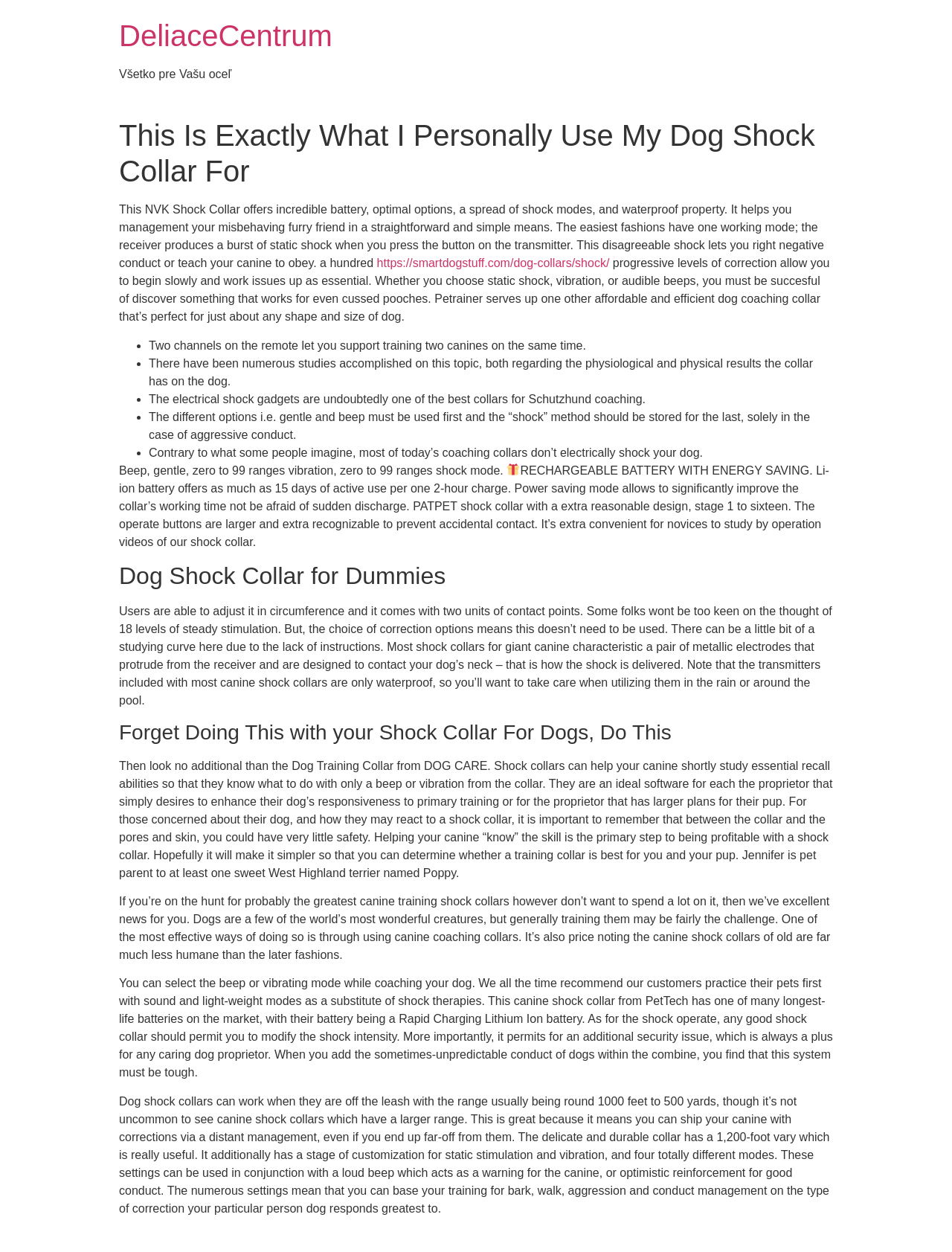Provide the bounding box coordinates for the UI element that is described by this text: "use of cookies.". The coordinates should be in the form of four float numbers between 0 and 1: [left, top, right, bottom].

None